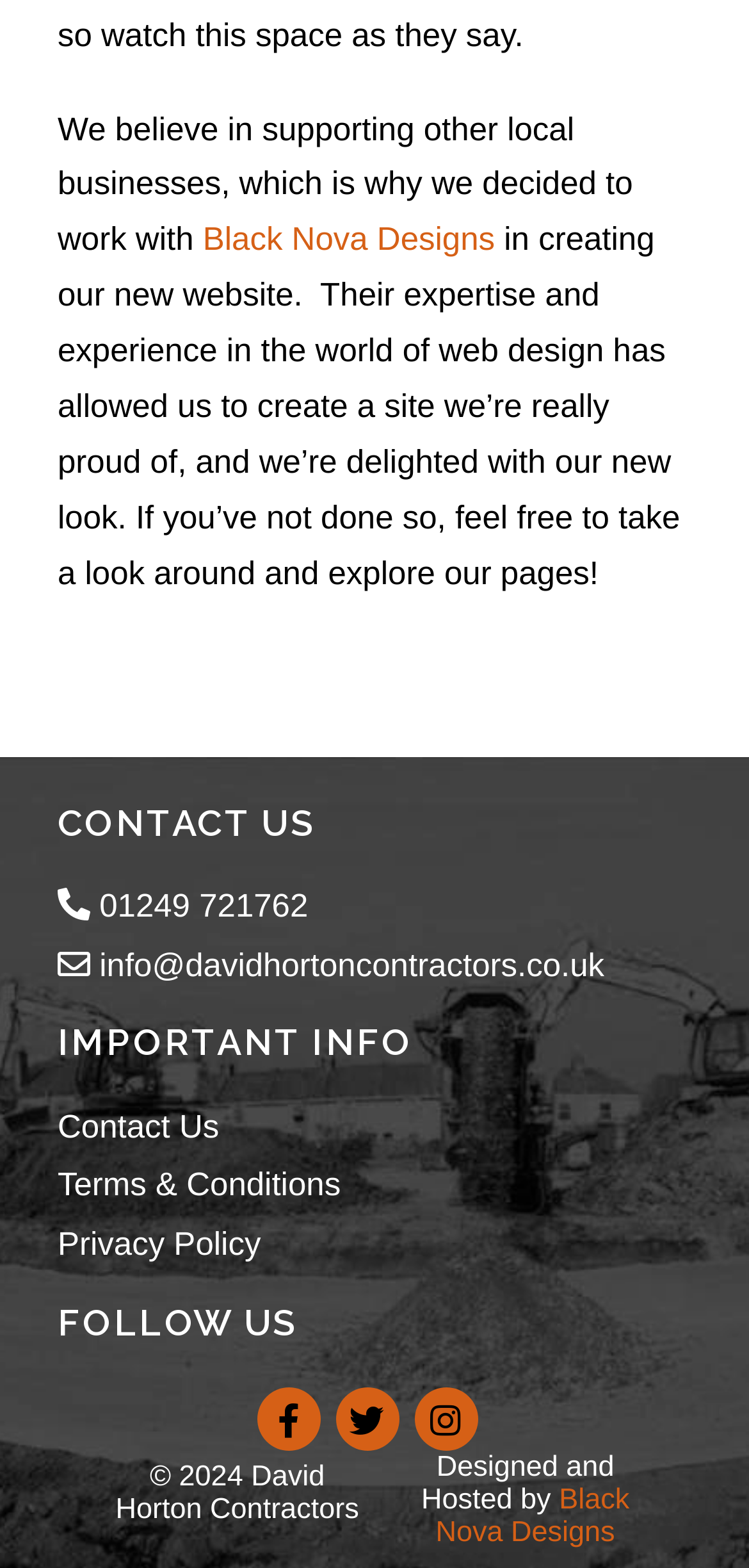What year is the copyright for the website?
Using the visual information, respond with a single word or phrase.

2024